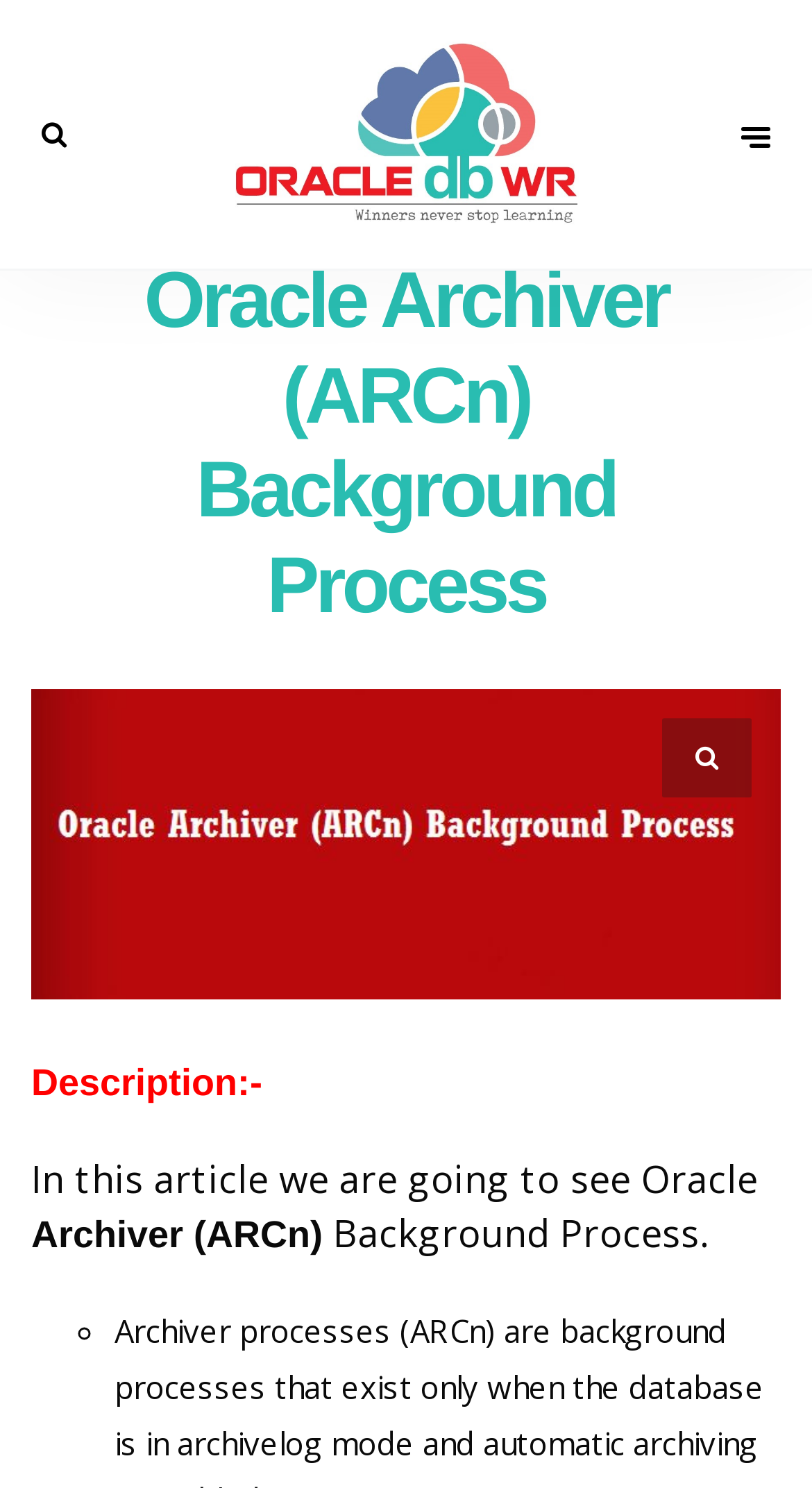Determine the primary headline of the webpage.

Oracle Archiver (ARCn) Background Process